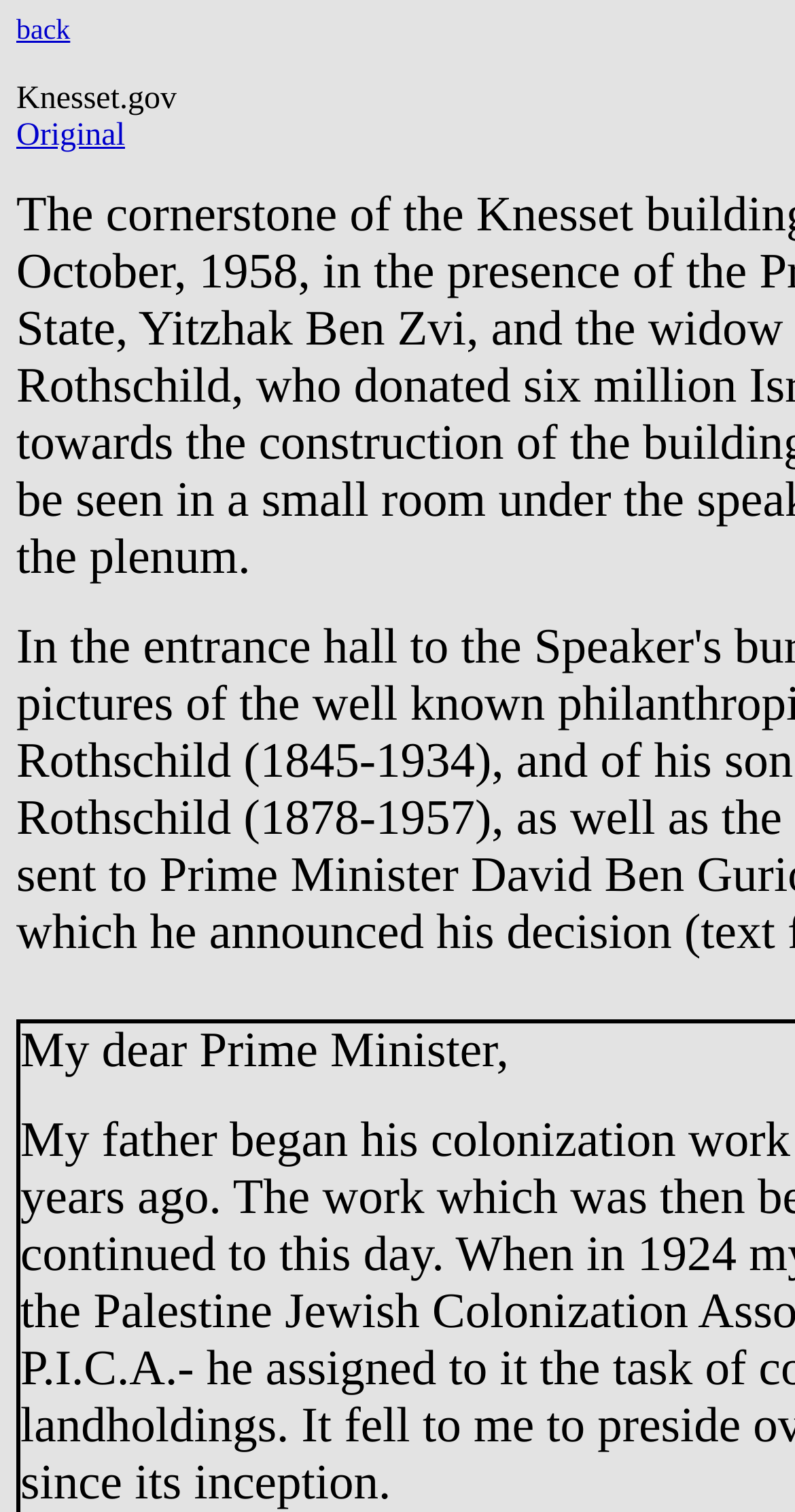Provide the bounding box coordinates of the HTML element this sentence describes: "Original". The bounding box coordinates consist of four float numbers between 0 and 1, i.e., [left, top, right, bottom].

[0.021, 0.078, 0.157, 0.101]